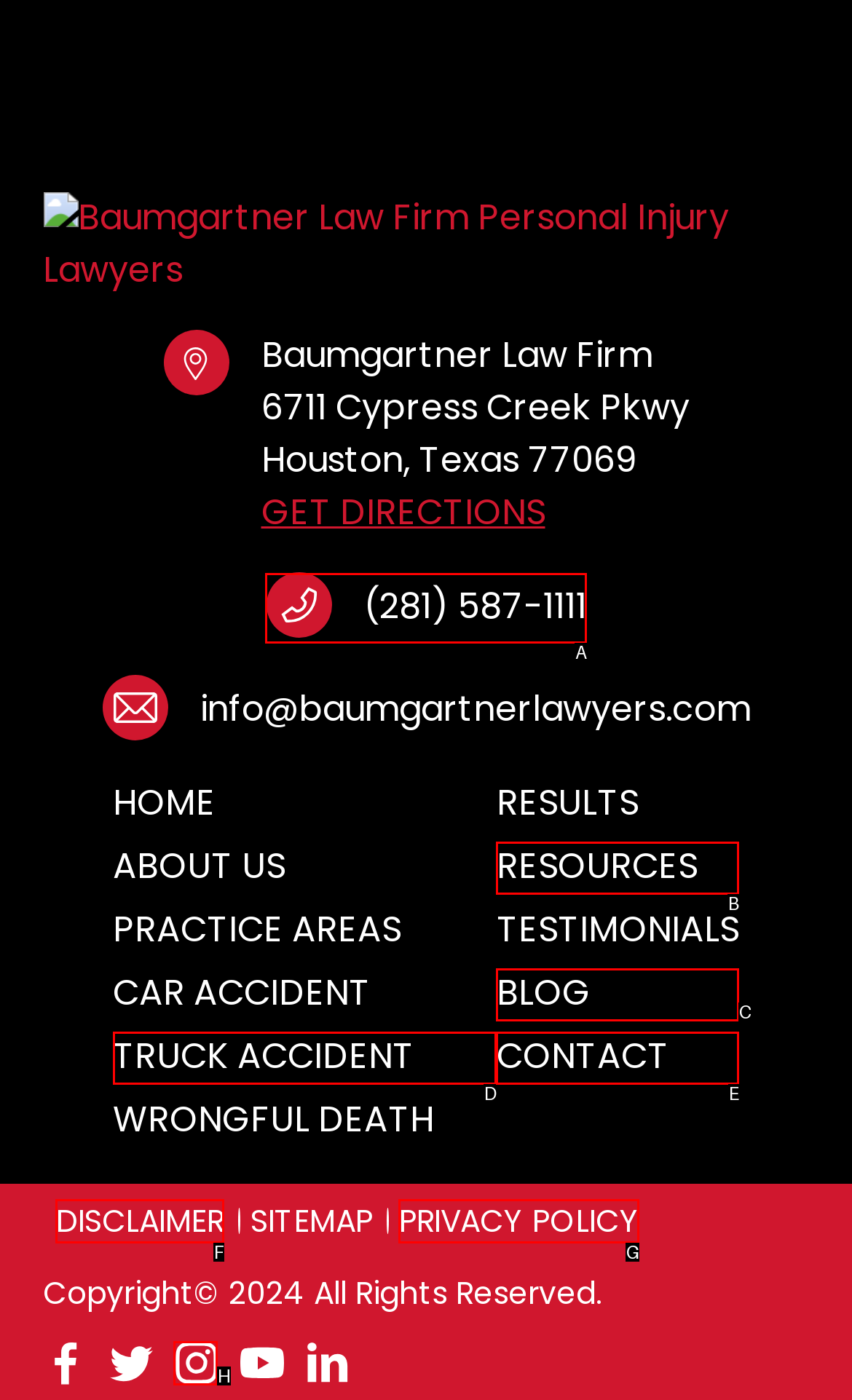Tell me which option best matches this description: Phone (281) 587-1111
Answer with the letter of the matching option directly from the given choices.

A